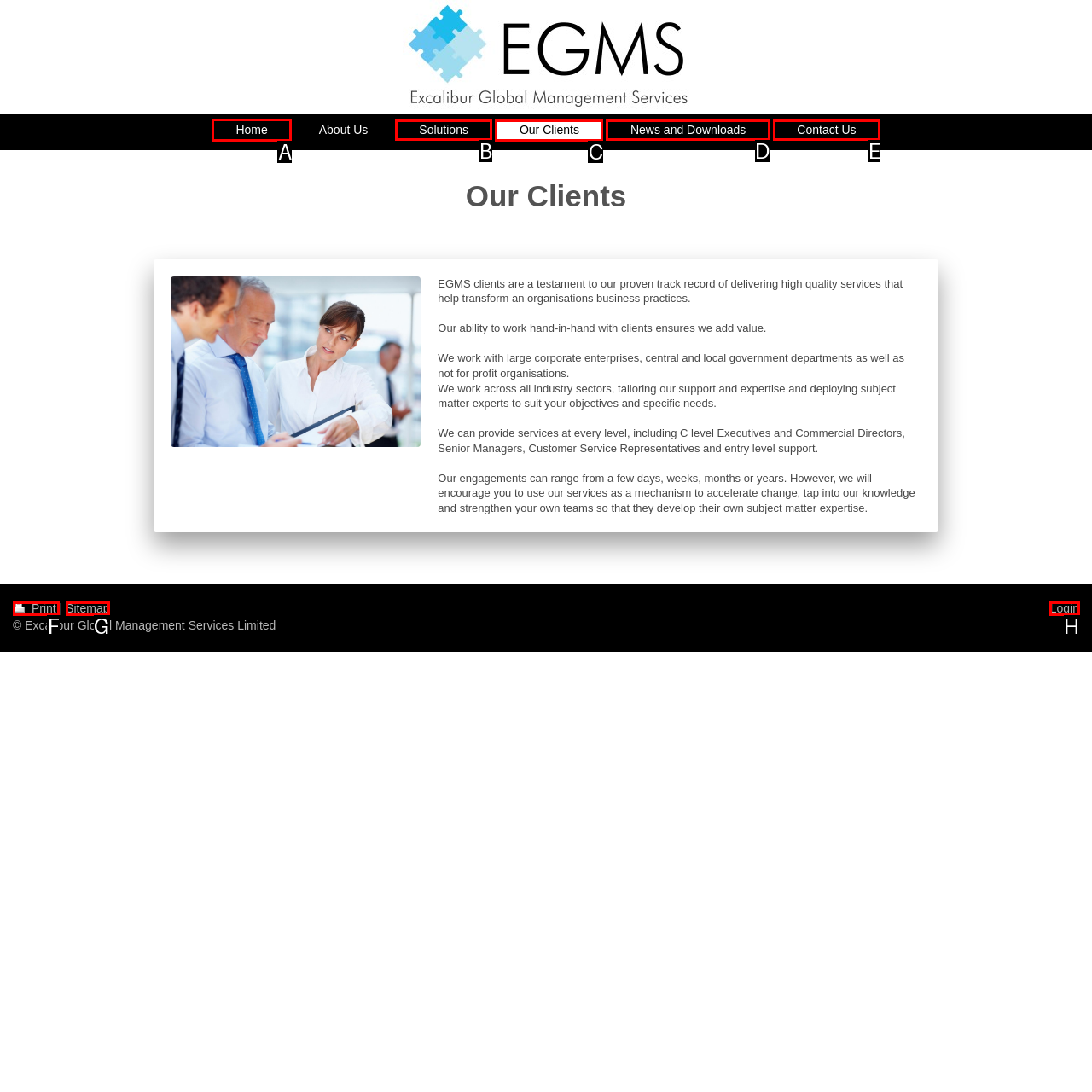Select the letter of the UI element you need to click to complete this task: go to home page.

A